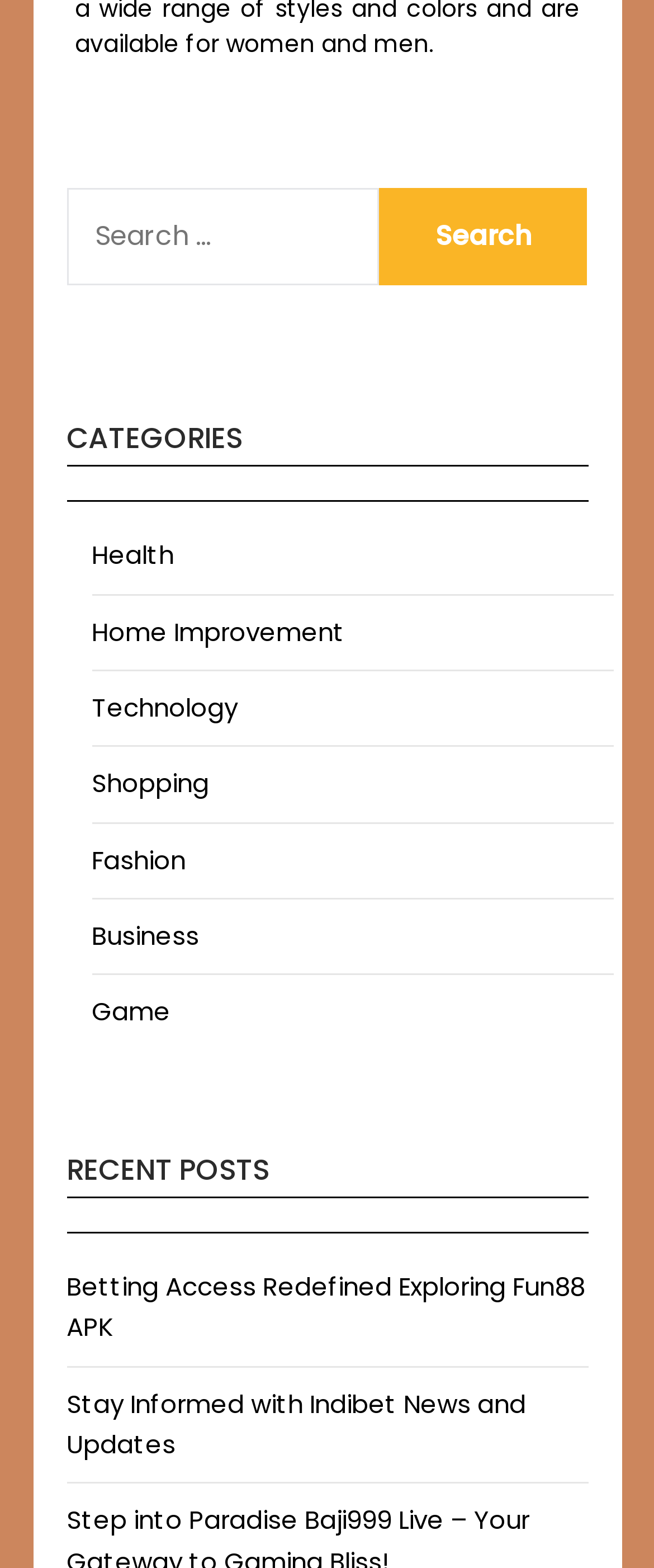Use one word or a short phrase to answer the question provided: 
How many categories are listed on the webpage?

6